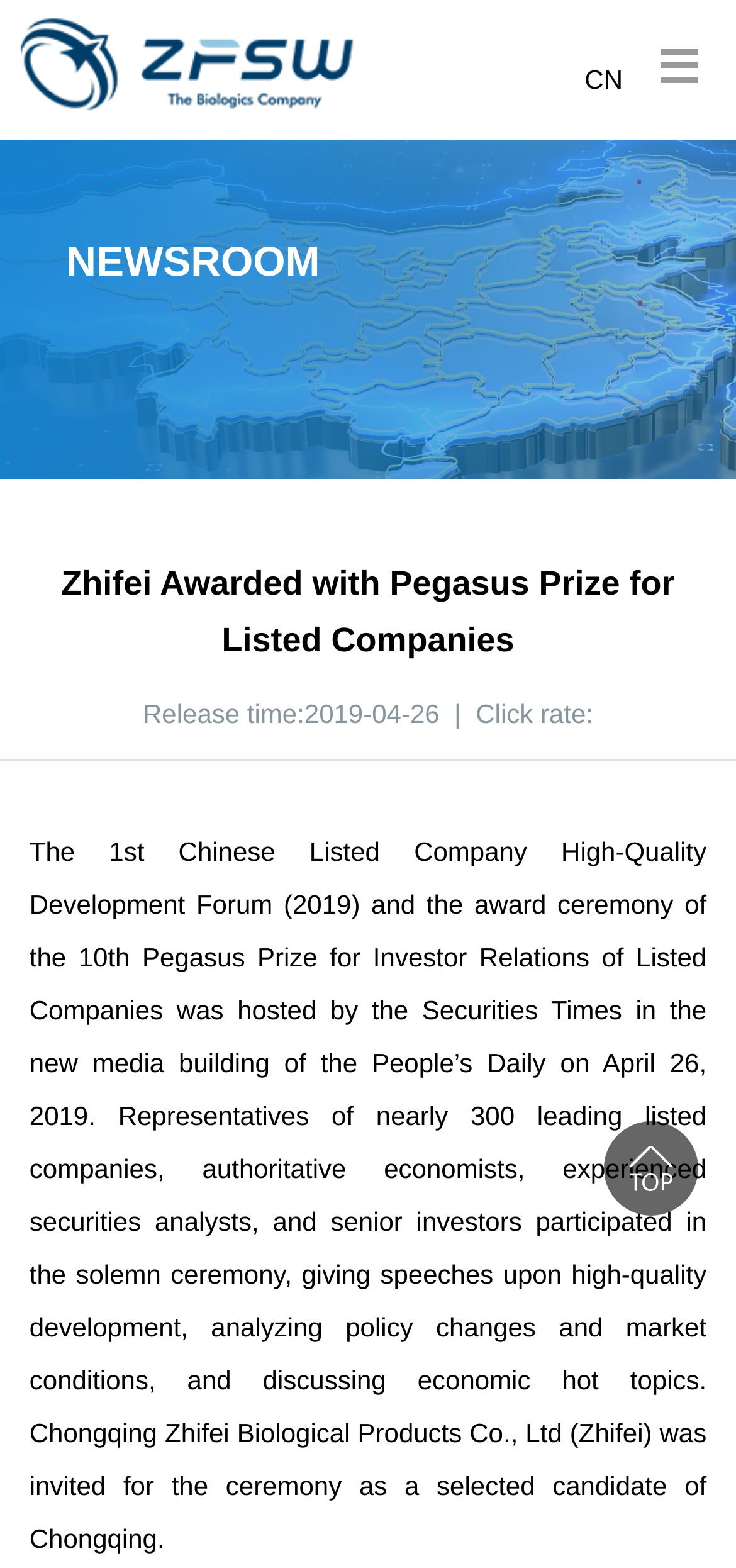Answer the question below using just one word or a short phrase: 
How many listed companies participated in the ceremony?

nearly 300